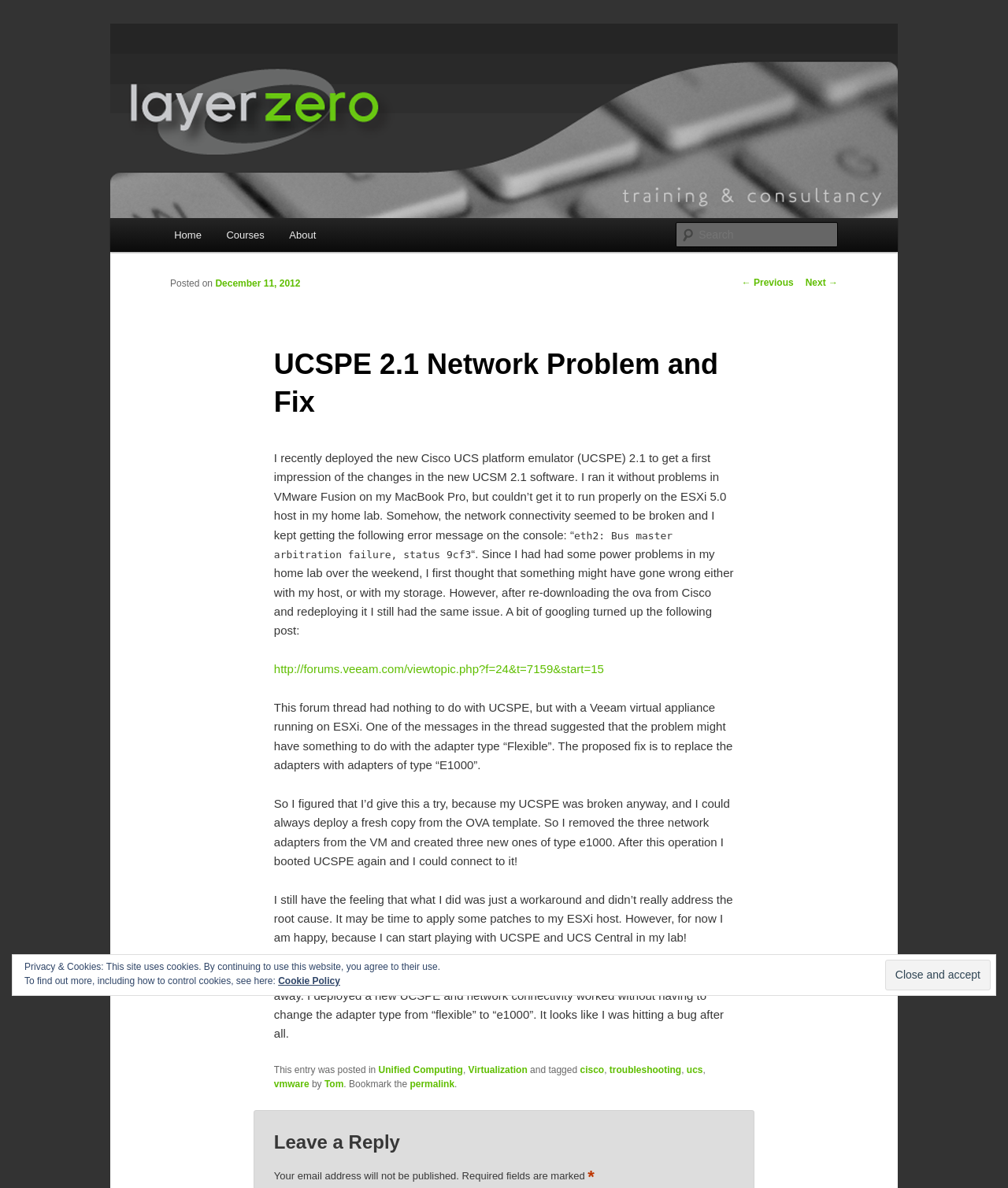Provide the bounding box coordinates of the HTML element this sentence describes: "Layer Zero Blog". The bounding box coordinates consist of four float numbers between 0 and 1, i.e., [left, top, right, bottom].

[0.169, 0.057, 0.347, 0.079]